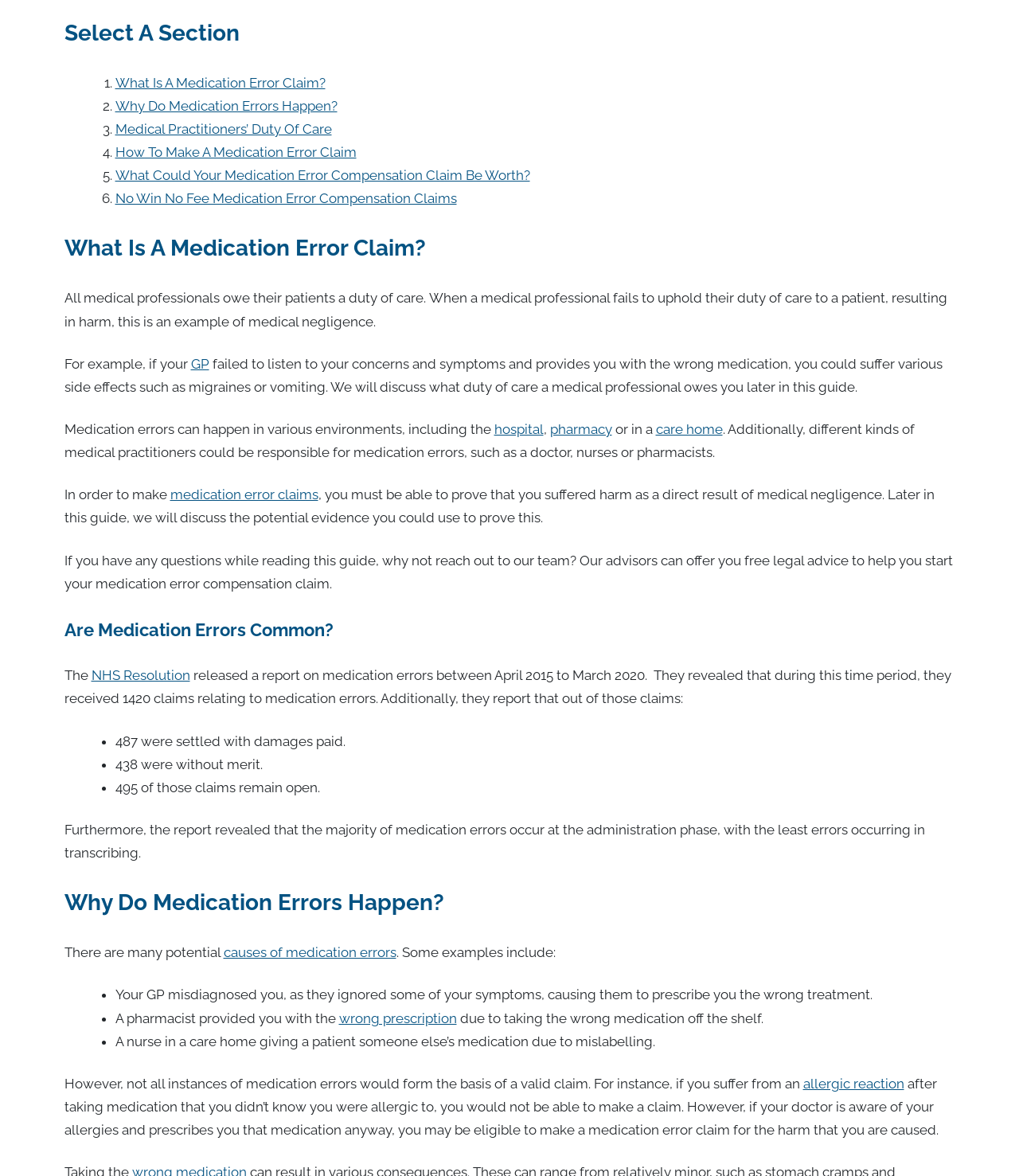Determine the bounding box coordinates for the clickable element to execute this instruction: "Click 'What Is A Medication Error Claim?'". Provide the coordinates as four float numbers between 0 and 1, i.e., [left, top, right, bottom].

[0.113, 0.063, 0.319, 0.077]